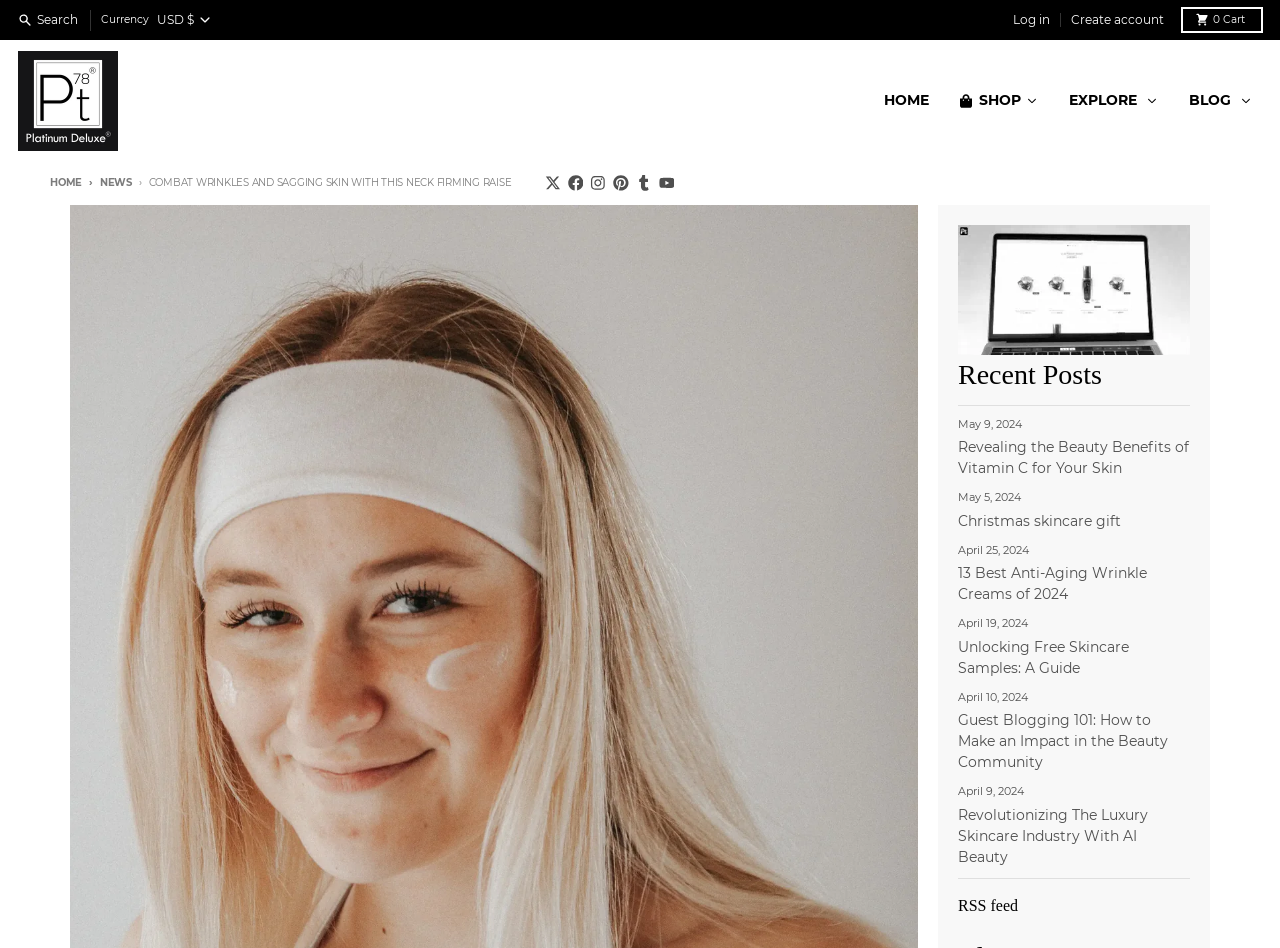Identify the bounding box coordinates of the section to be clicked to complete the task described by the following instruction: "Read recent posts". The coordinates should be four float numbers between 0 and 1, formatted as [left, top, right, bottom].

[0.748, 0.375, 0.93, 0.428]